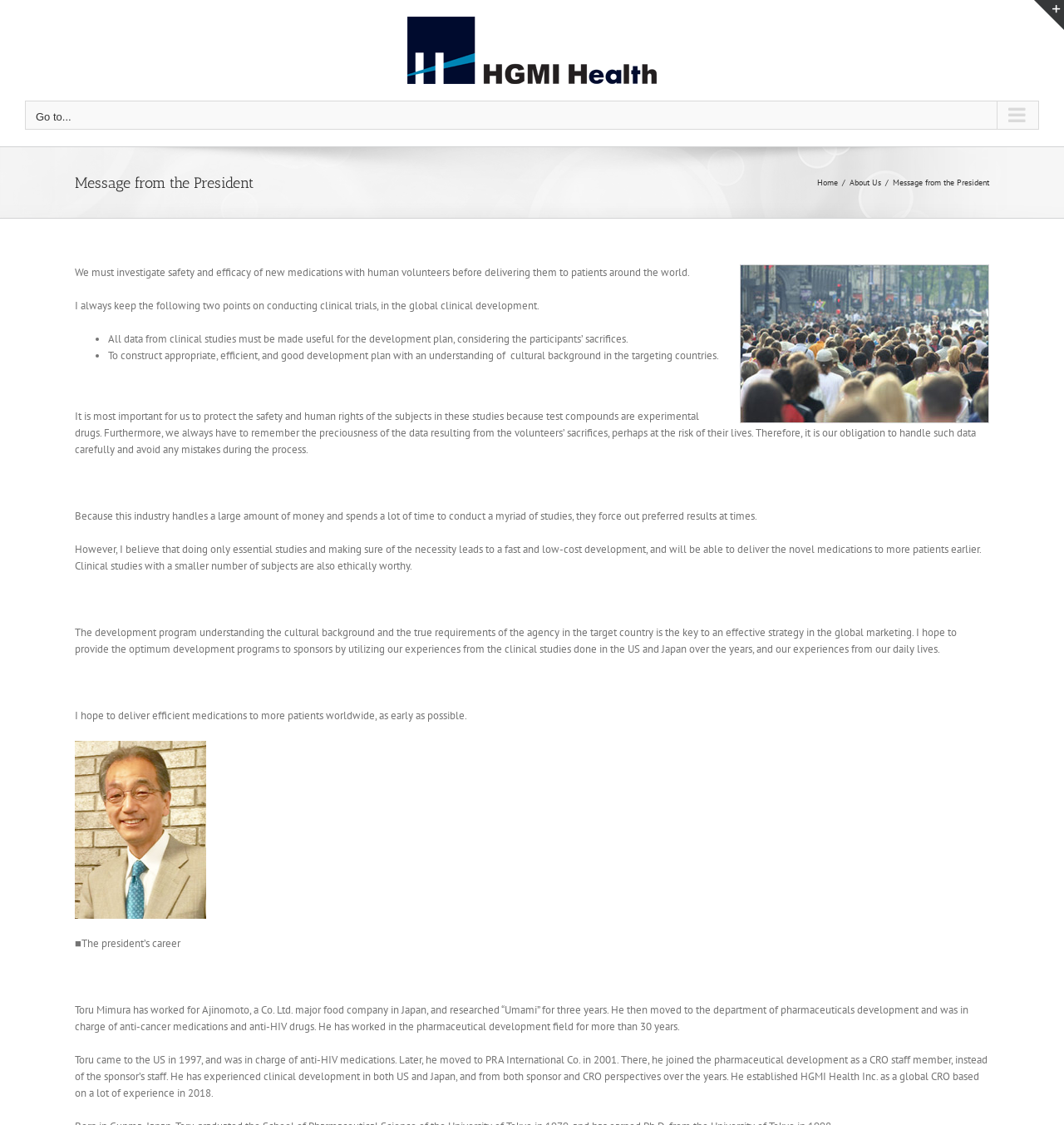Give a detailed account of the webpage, highlighting key information.

The webpage is a message from the president of HGMI Health, a global CRO (Contract Research Organization) company. At the top left corner, there is a logo of HGMI Health, accompanied by a navigation menu for mobile devices. Below the logo, there is a page title bar with links to the home page, about us, and the current page, "Message from the President".

The main content of the page is a message from the president, Toru Mimura, who shares his philosophy on conducting clinical trials. The message is divided into several paragraphs, with two bullet points highlighting the importance of making clinical study data useful for development plans and constructing appropriate development plans considering cultural backgrounds.

The president's message emphasizes the importance of protecting the safety and human rights of clinical trial subjects, handling data carefully, and avoiding mistakes. He also believes that conducting only essential studies and ensuring their necessity leads to faster and more cost-effective development, which can deliver novel medications to more patients earlier.

At the bottom of the page, there is a section about the president's career, which includes his experience working for Ajinomoto, a major food company in Japan, and his involvement in pharmaceutical development for over 30 years. The section also mentions his experience working in the US and Japan, and his establishment of HGMI Health Inc. as a global CRO in 2018.

On the top right corner, there is a toggle sliding bar area, and at the bottom right corner, there is a "Go to Top" button.